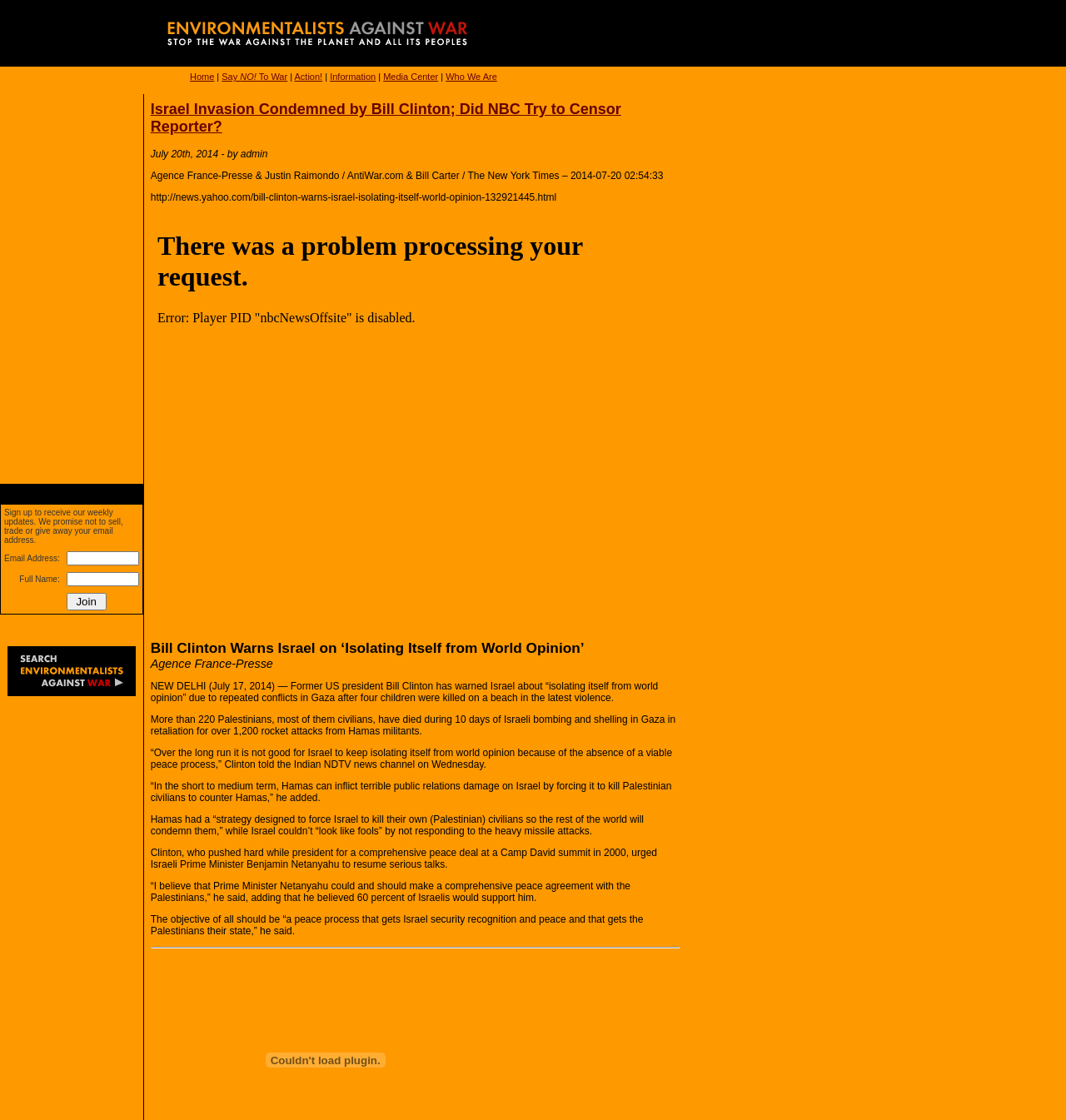What is the title of the news article?
Kindly give a detailed and elaborate answer to the question.

The title of the news article can be found in the main content area of the webpage, where it is displayed as a heading 'Israel Invasion Condemned by Bill Clinton; Did NBC Try to Censor Reporter?'.